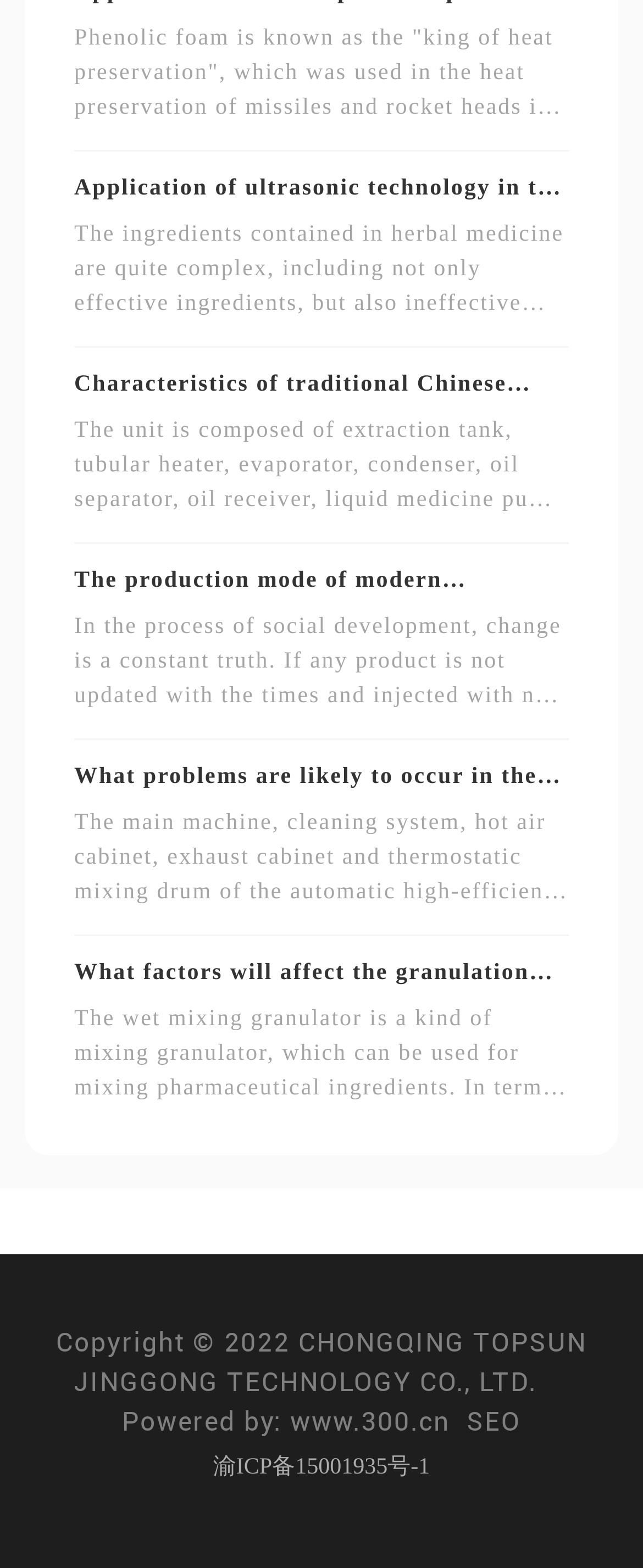Please specify the bounding box coordinates of the area that should be clicked to accomplish the following instruction: "View About Us page". The coordinates should consist of four float numbers between 0 and 1, i.e., [left, top, right, bottom].

None